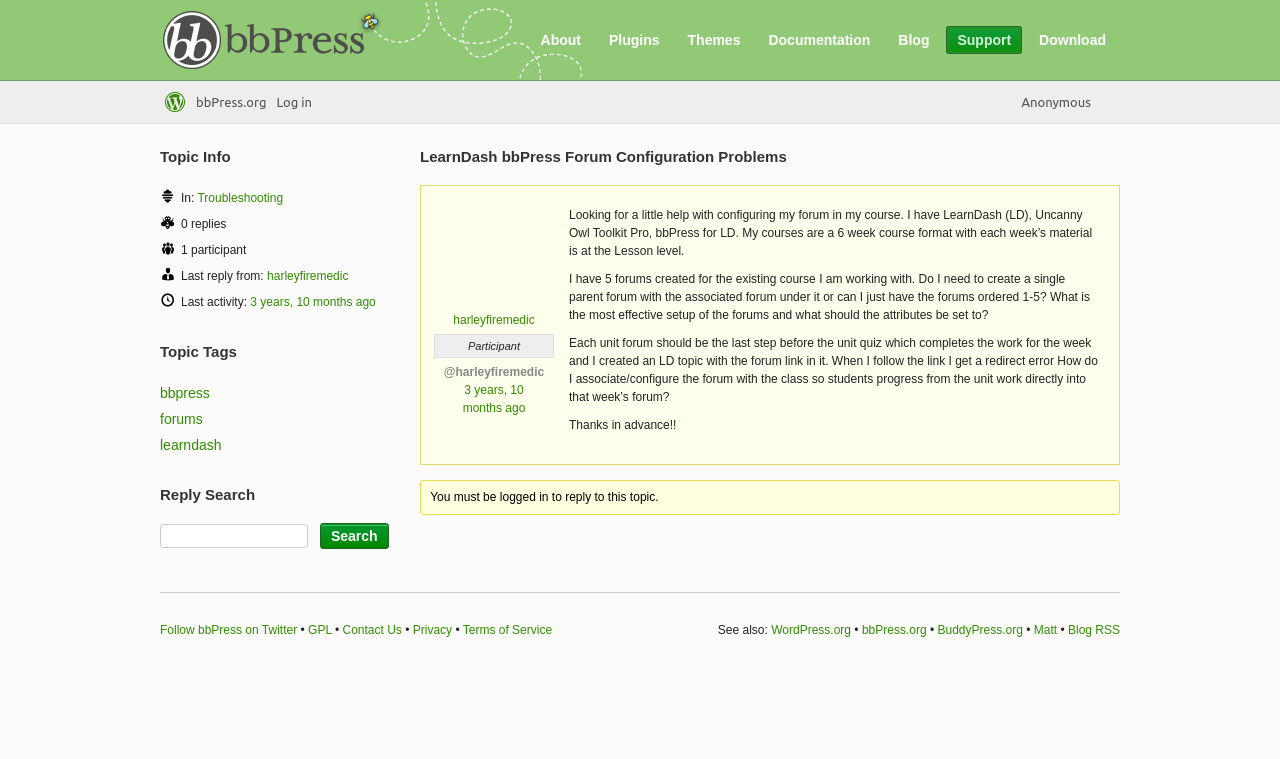Respond concisely with one word or phrase to the following query:
What is the last activity time of this topic?

3 years, 10 months ago